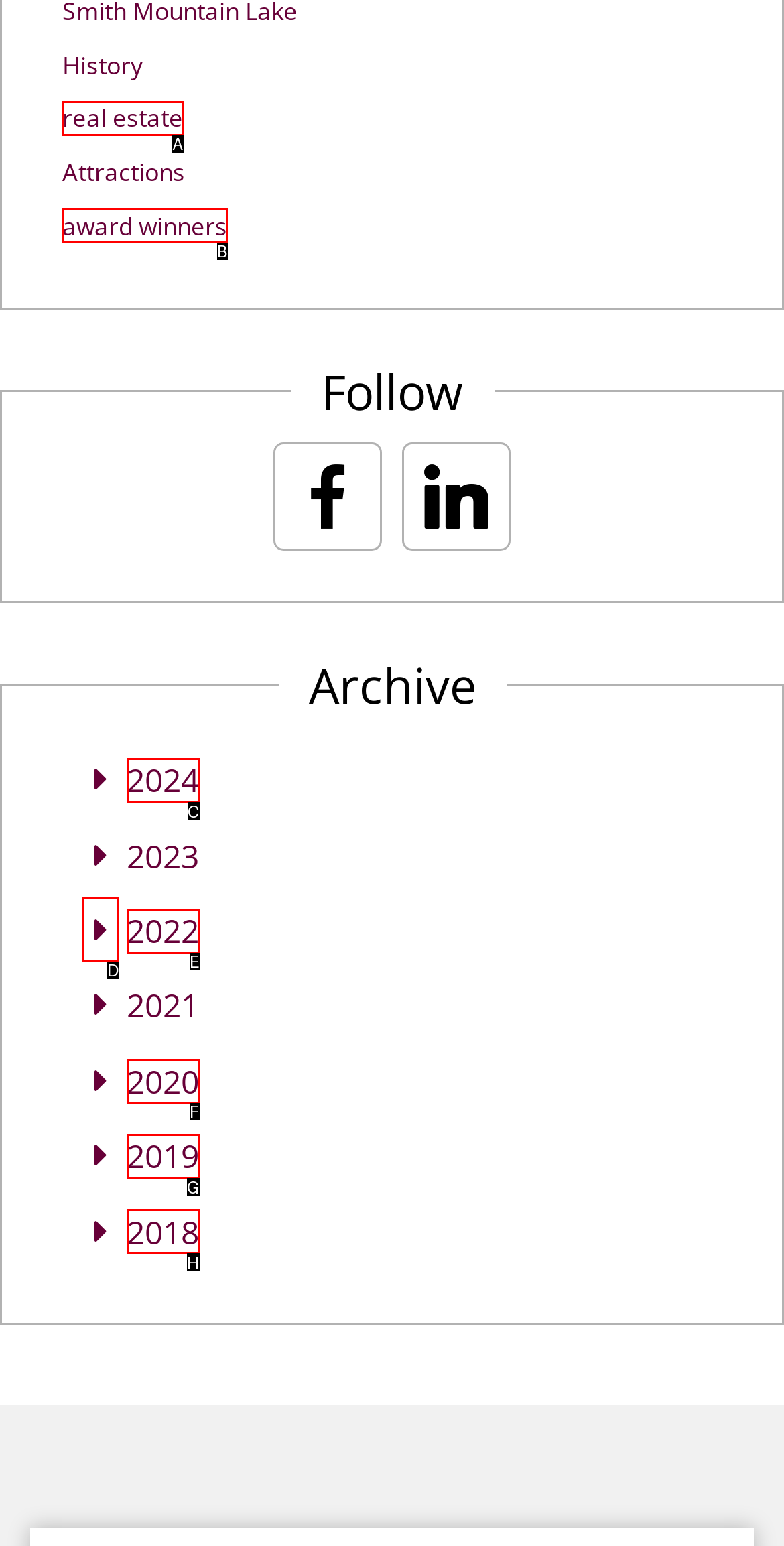Which option should I select to accomplish the task: Check award winners? Respond with the corresponding letter from the given choices.

B